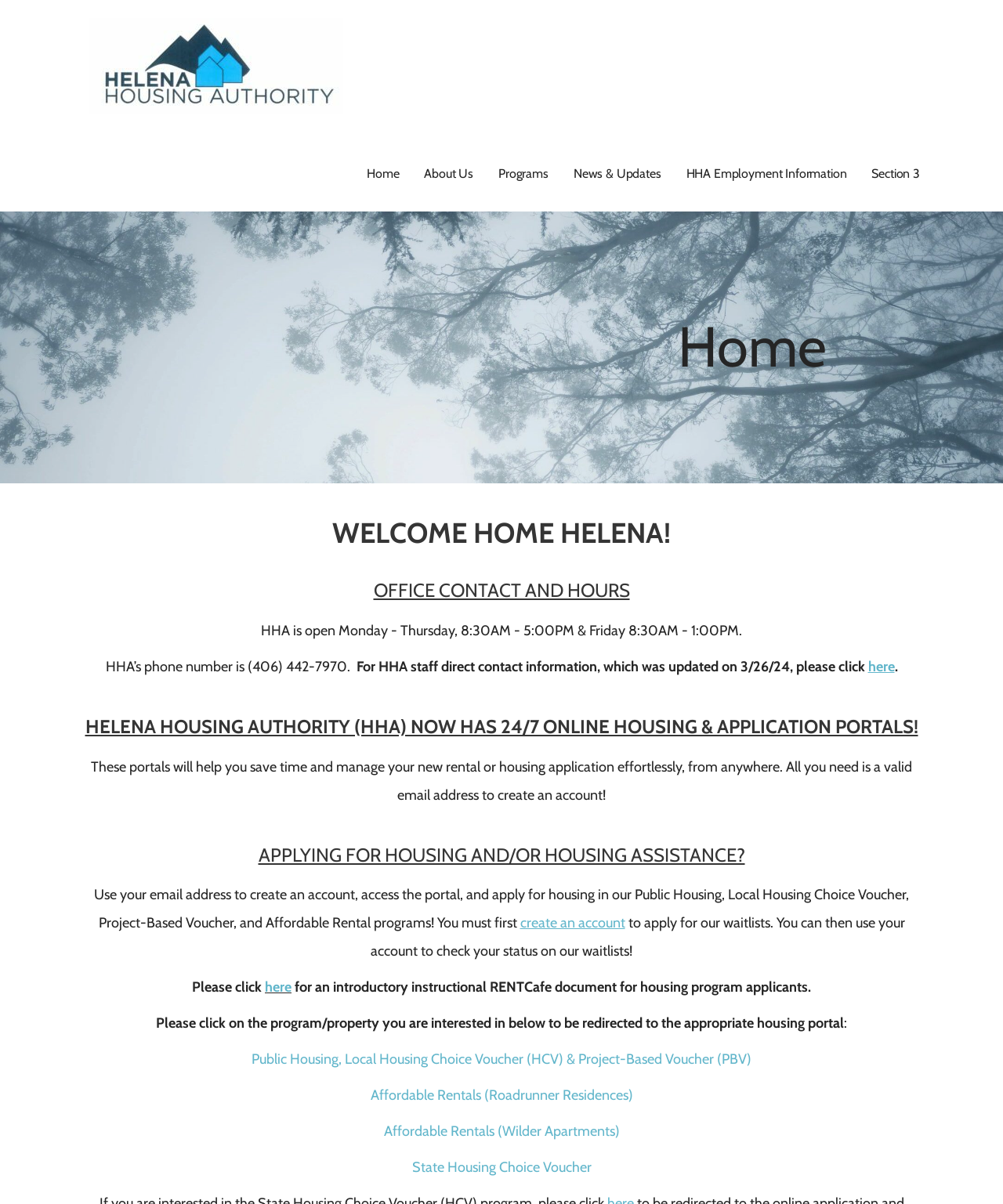Determine the bounding box coordinates in the format (top-left x, top-left y, bottom-right x, bottom-right y). Ensure all values are floating point numbers between 0 and 1. Identify the bounding box of the UI element described by: Programs

[0.484, 0.114, 0.559, 0.176]